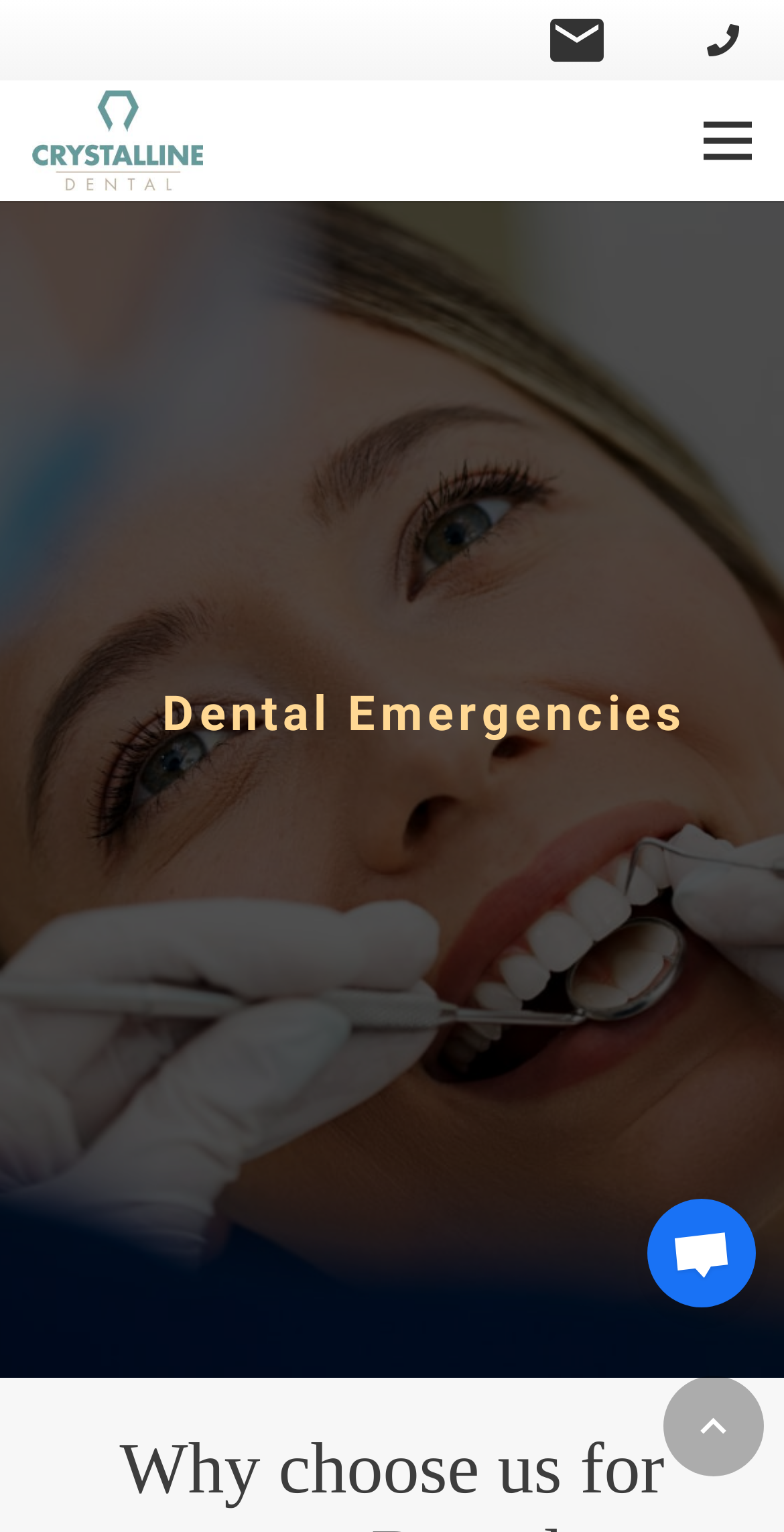What is the purpose of the 'Open chat' button?
Please use the visual content to give a single word or phrase answer.

To open a chat